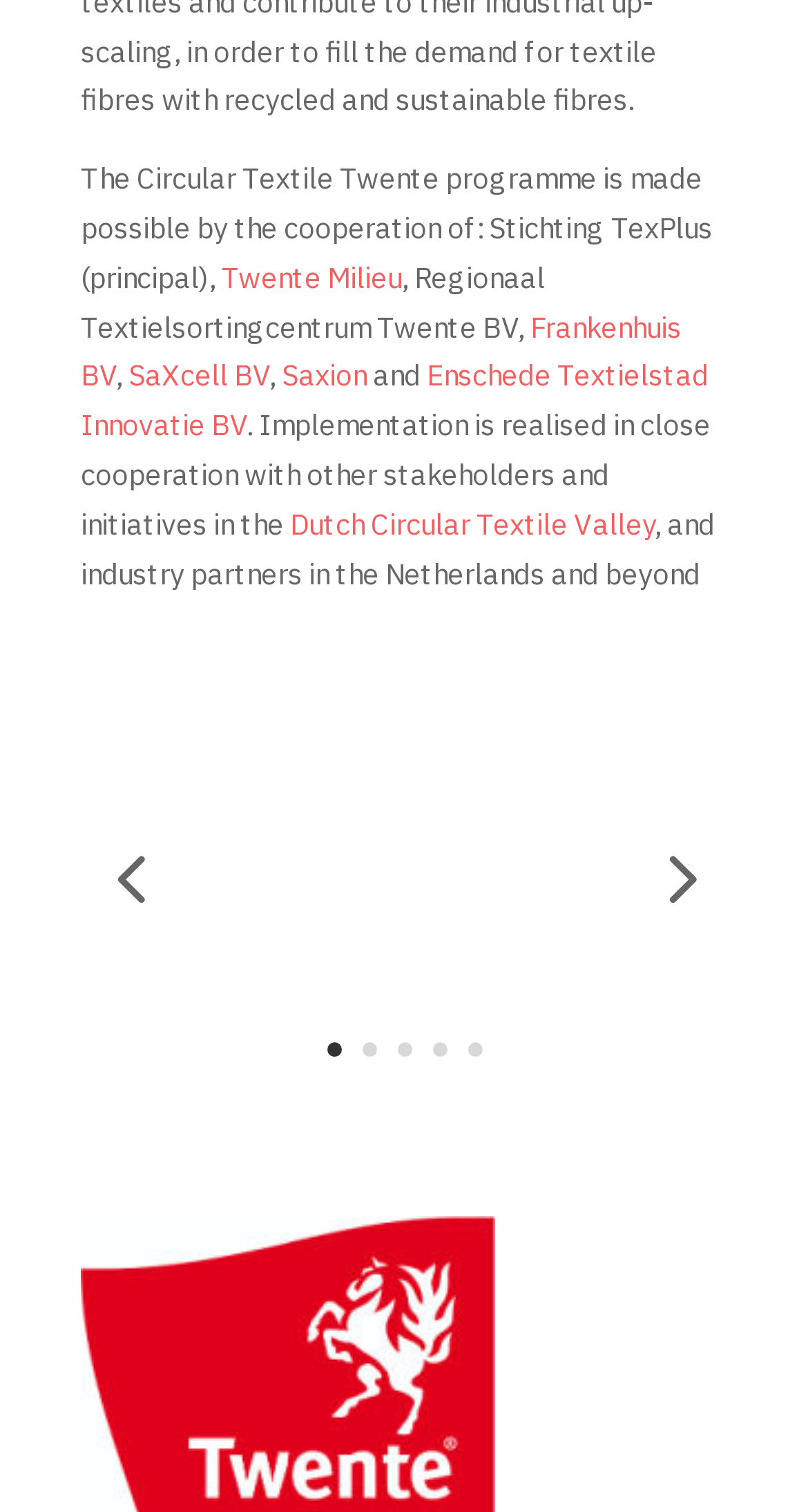Using the provided description: "Twente Milieu", find the bounding box coordinates of the corresponding UI element. The output should be four float numbers between 0 and 1, in the format [left, top, right, bottom].

[0.274, 0.171, 0.497, 0.196]